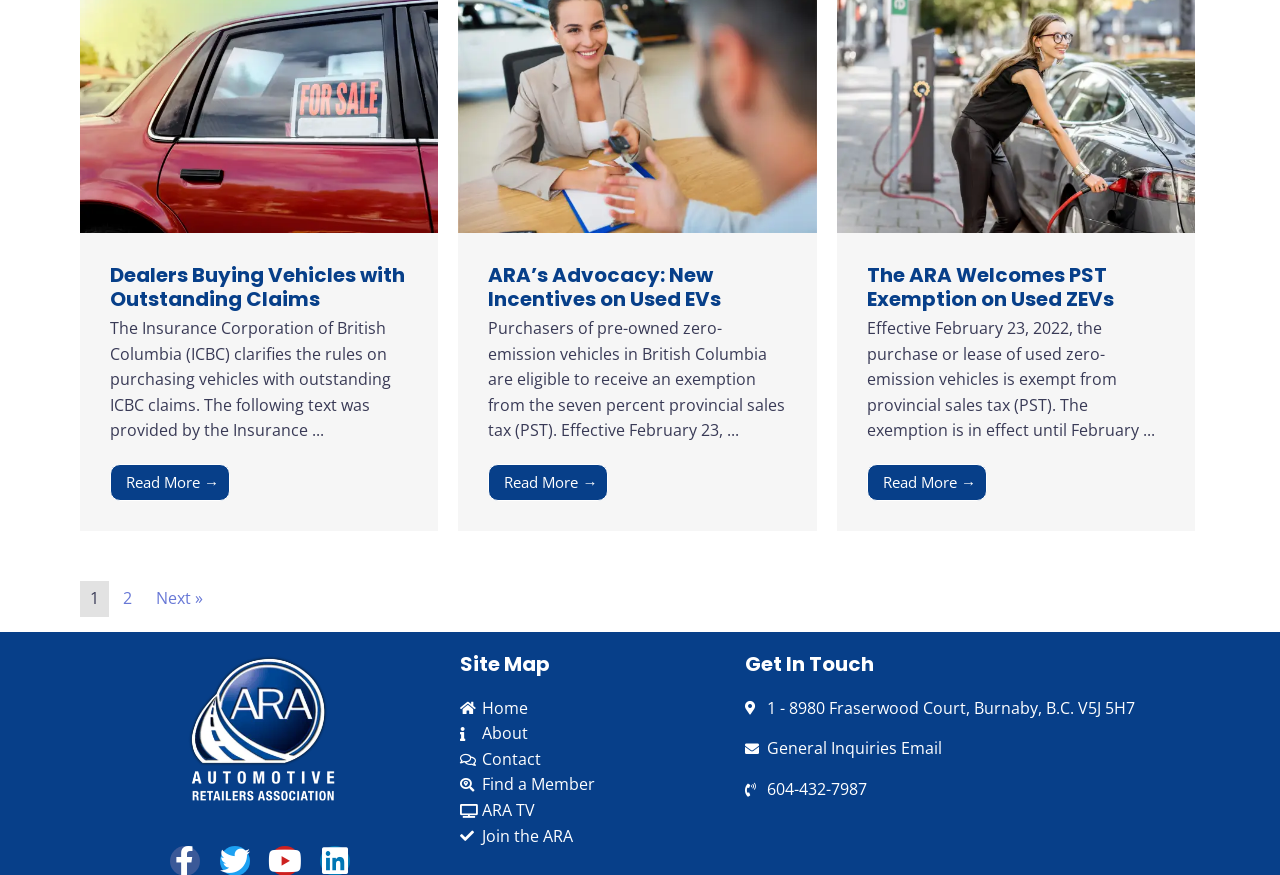Using the element description: "Next »", determine the bounding box coordinates. The coordinates should be in the format [left, top, right, bottom], with values between 0 and 1.

[0.114, 0.664, 0.166, 0.705]